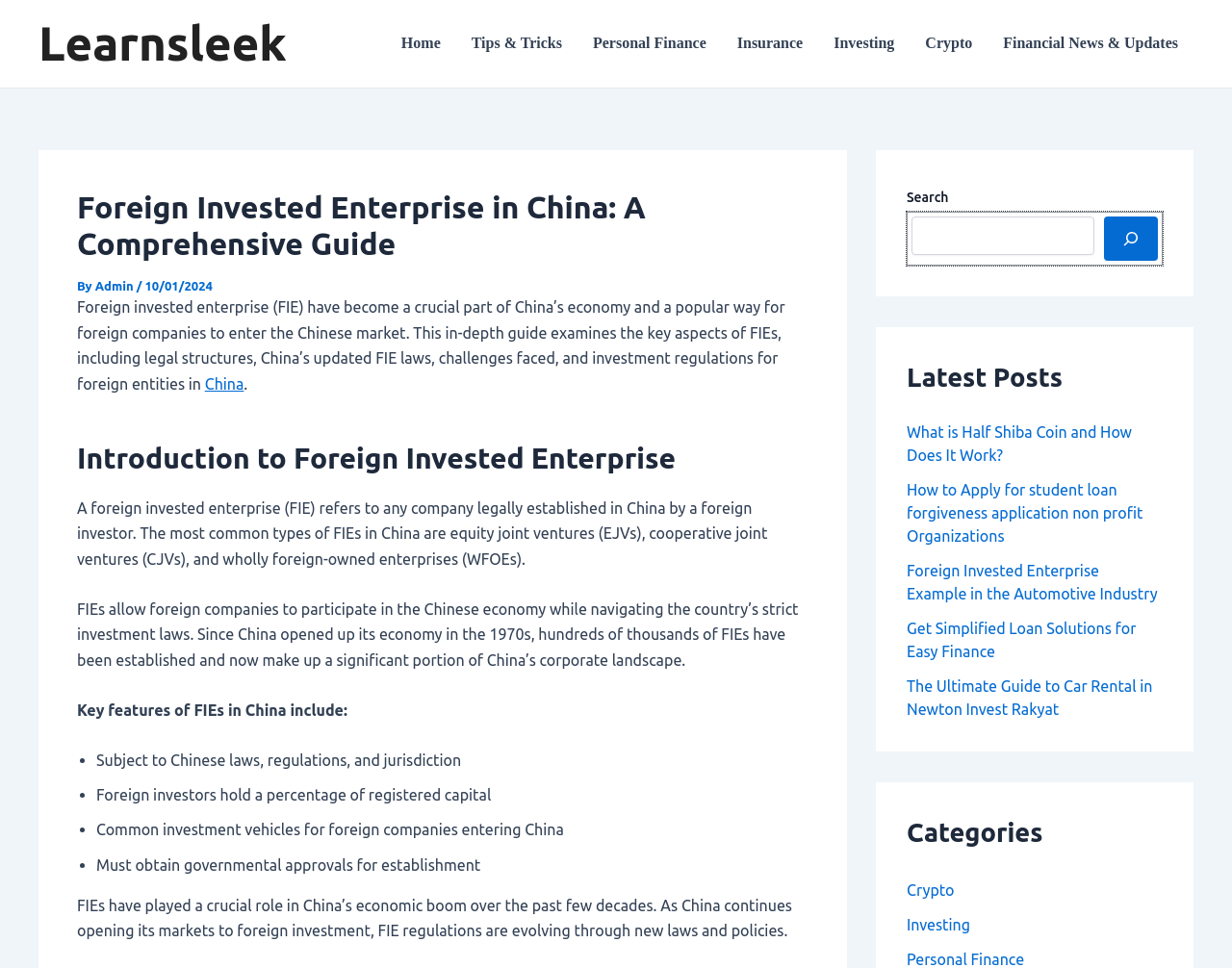Can you determine the bounding box coordinates of the area that needs to be clicked to fulfill the following instruction: "Read the latest post about Foreign Invested Enterprise Example in the Automotive Industry"?

[0.736, 0.58, 0.94, 0.622]